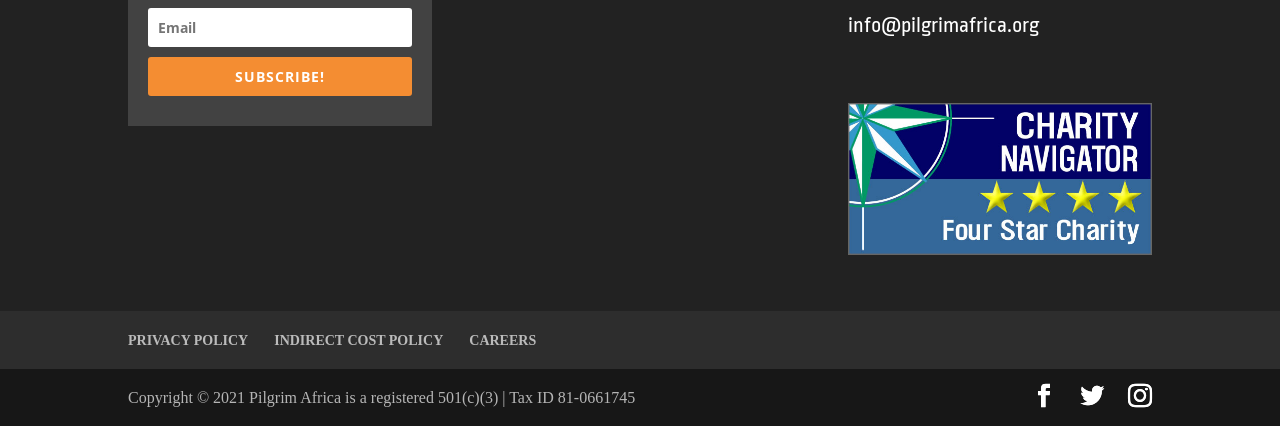What is the purpose of the textbox?
Look at the screenshot and provide an in-depth answer.

The textbox is labeled as 'Email' and is located above the 'SUBSCRIBE!' button, suggesting that it is used to input an email address for subscription purposes.